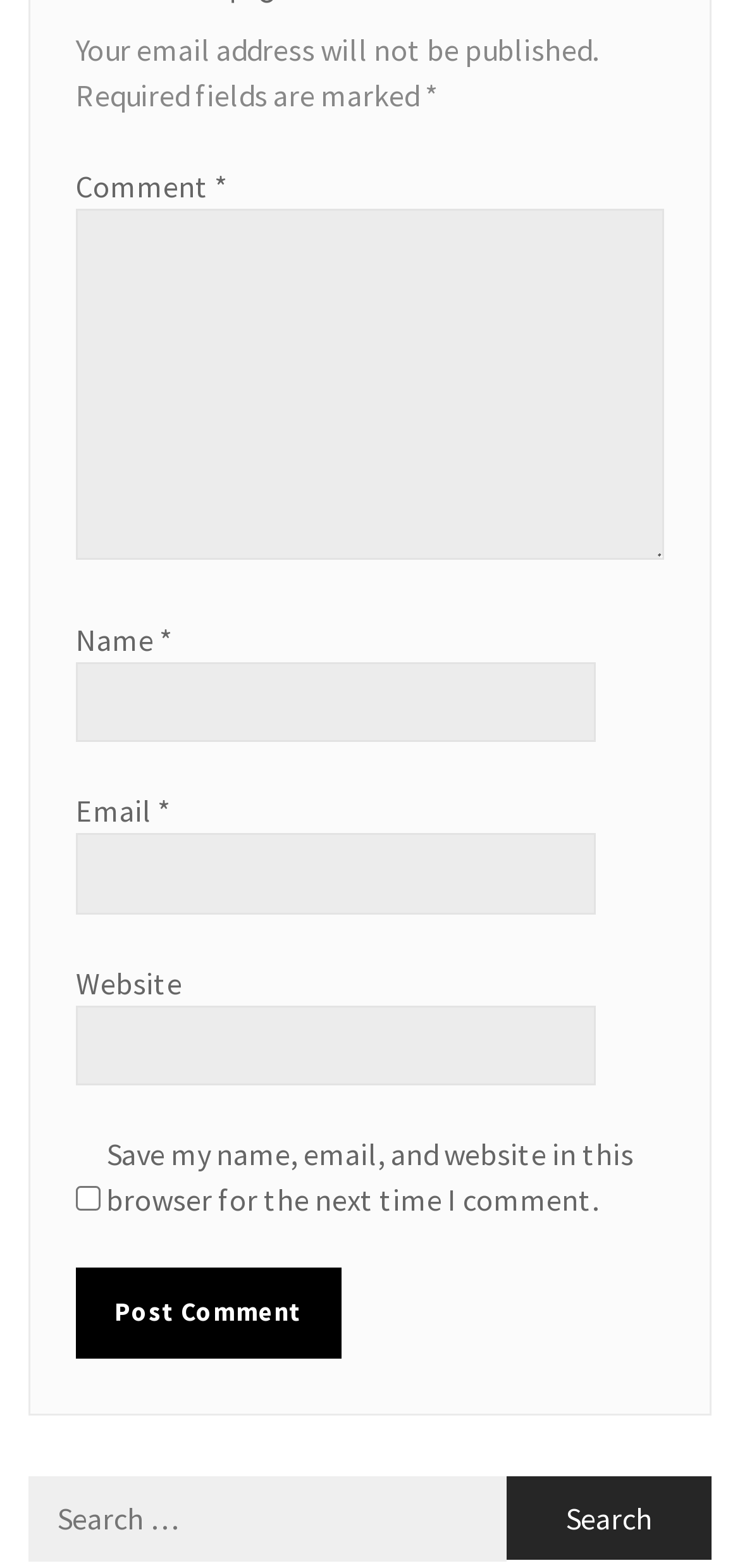Use a single word or phrase to answer this question: 
What is the purpose of the checkbox?

Save comment information